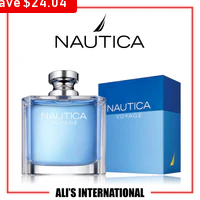What is the material of the cap?
Could you answer the question in a detailed manner, providing as much information as possible?

The question inquires about the material used to make the cap of the fragrance bottle. The caption states that the bottle features a 'silver cap', which implies that the cap is made of silver.